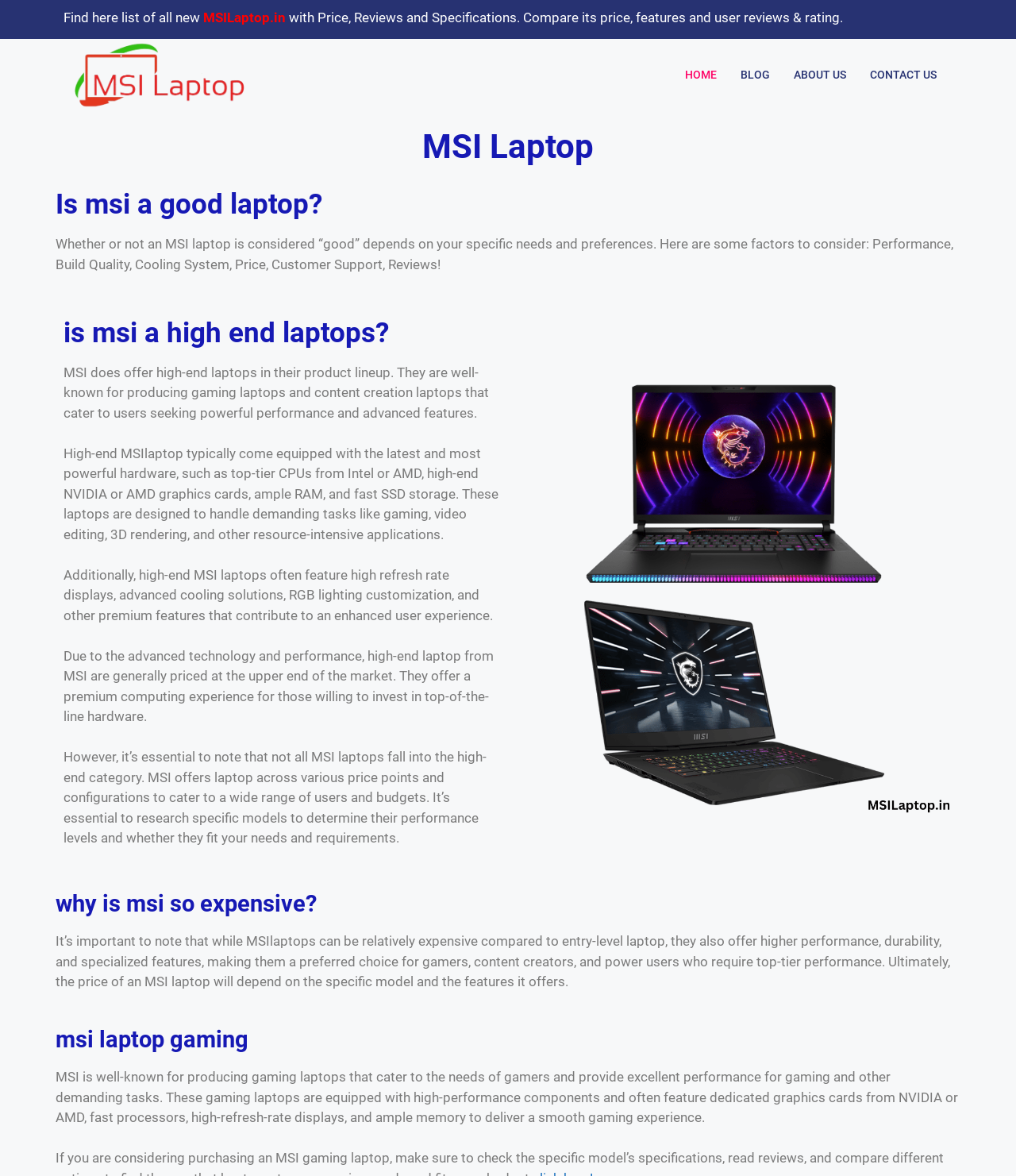What type of laptops does MSI offer?
Kindly offer a comprehensive and detailed response to the question.

The webpage states that MSI offers high-end laptops in their product lineup, which cater to users seeking powerful performance and advanced features. Specifically, MSI is well-known for producing gaming laptops and content creation laptops that are designed to handle demanding tasks like gaming, video editing, and 3D rendering.